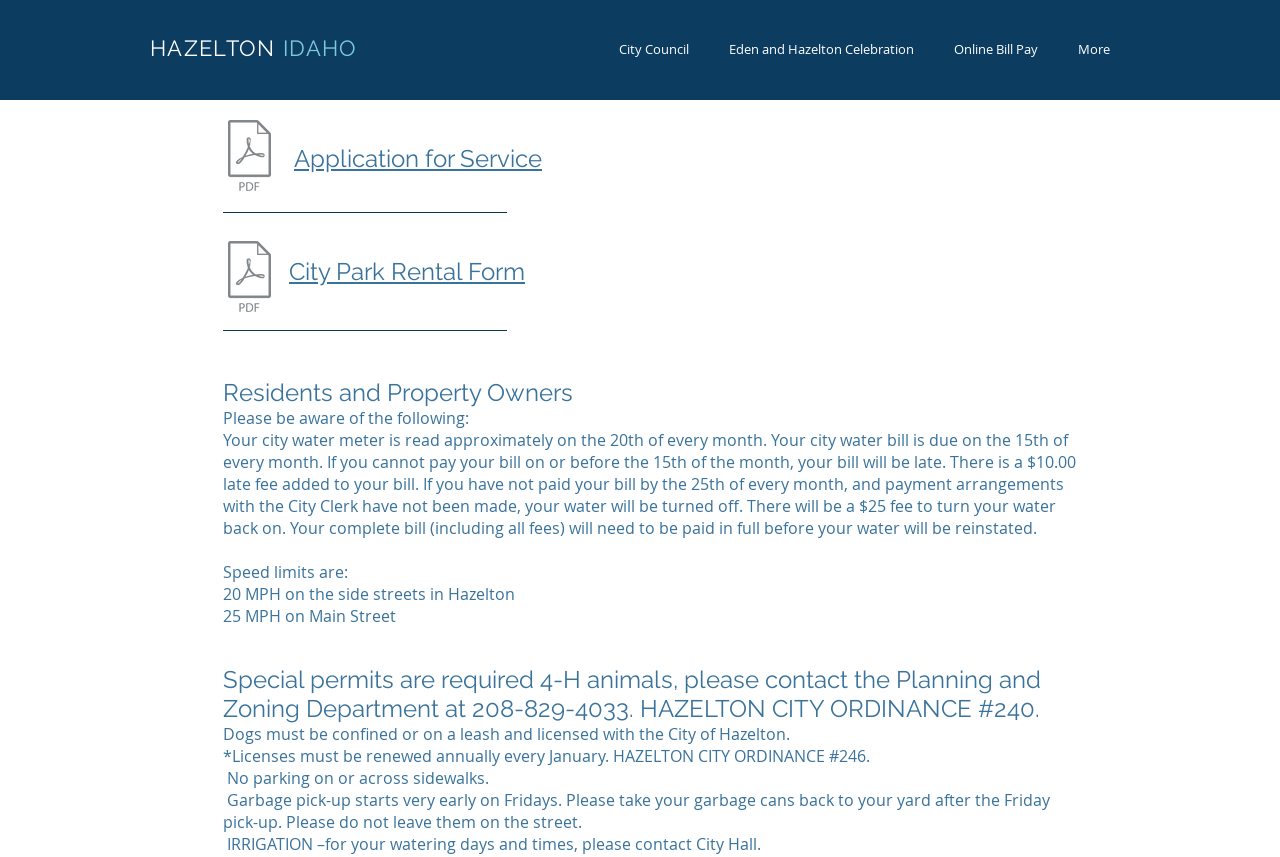When does garbage pick-up start on Fridays?
Please respond to the question with as much detail as possible.

The start time of garbage pick-up on Fridays can be found in the text 'Garbage pick-up starts very early on Fridays.' which is located in the section 'Residents and Property Owners'.